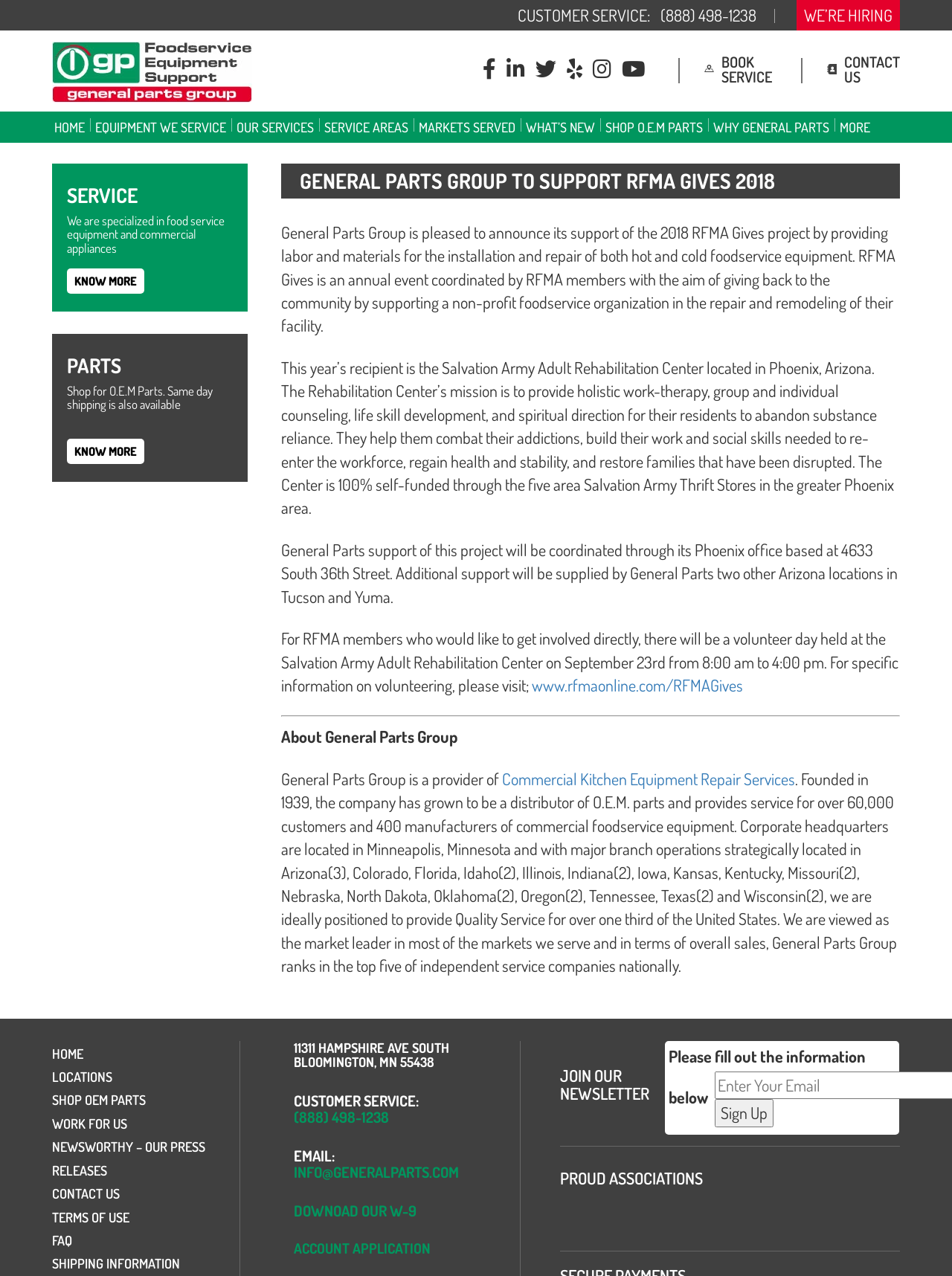Locate the bounding box coordinates of the segment that needs to be clicked to meet this instruction: "Visit the RFMA Gives website".

[0.558, 0.529, 0.78, 0.545]